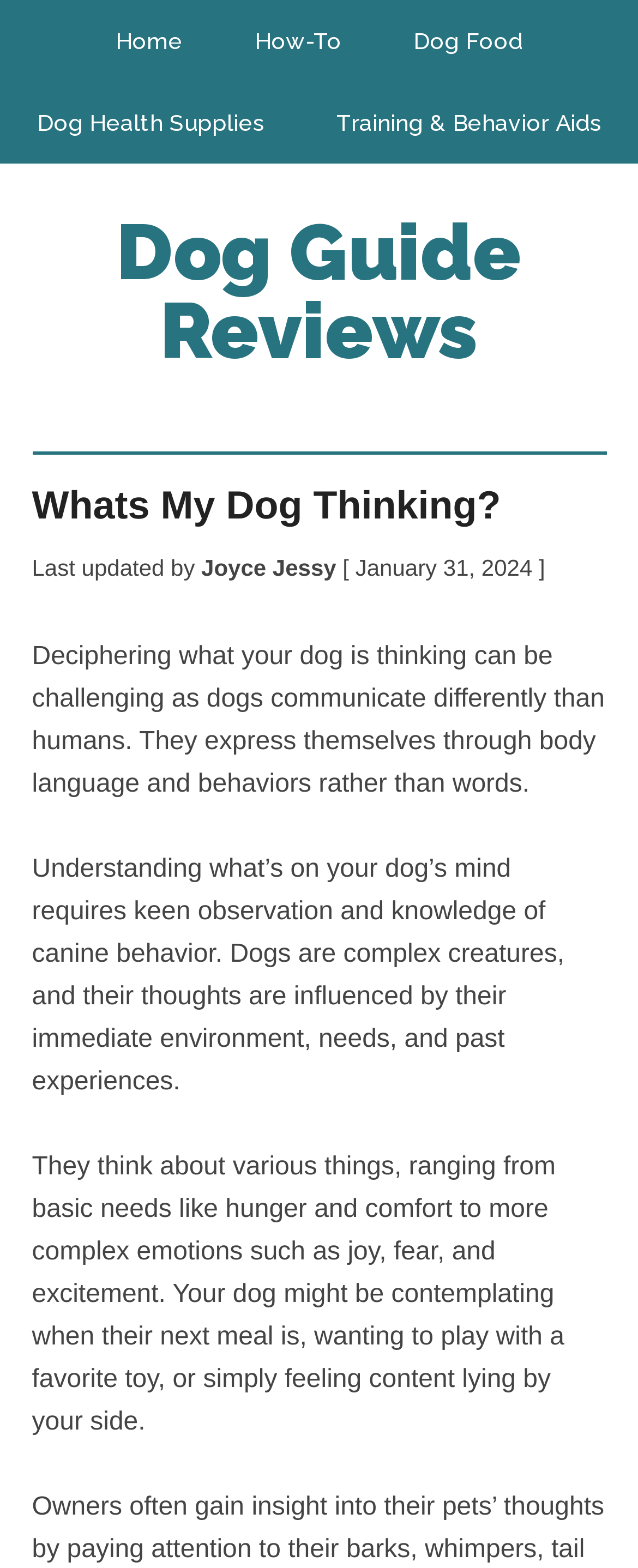What is the purpose of understanding canine behavior?
Deliver a detailed and extensive answer to the question.

I inferred this by reading the first paragraph of the webpage, which states that understanding what's on a dog's mind requires keen observation and knowledge of canine behavior, implying that the purpose of understanding canine behavior is to know what's on a dog's mind.